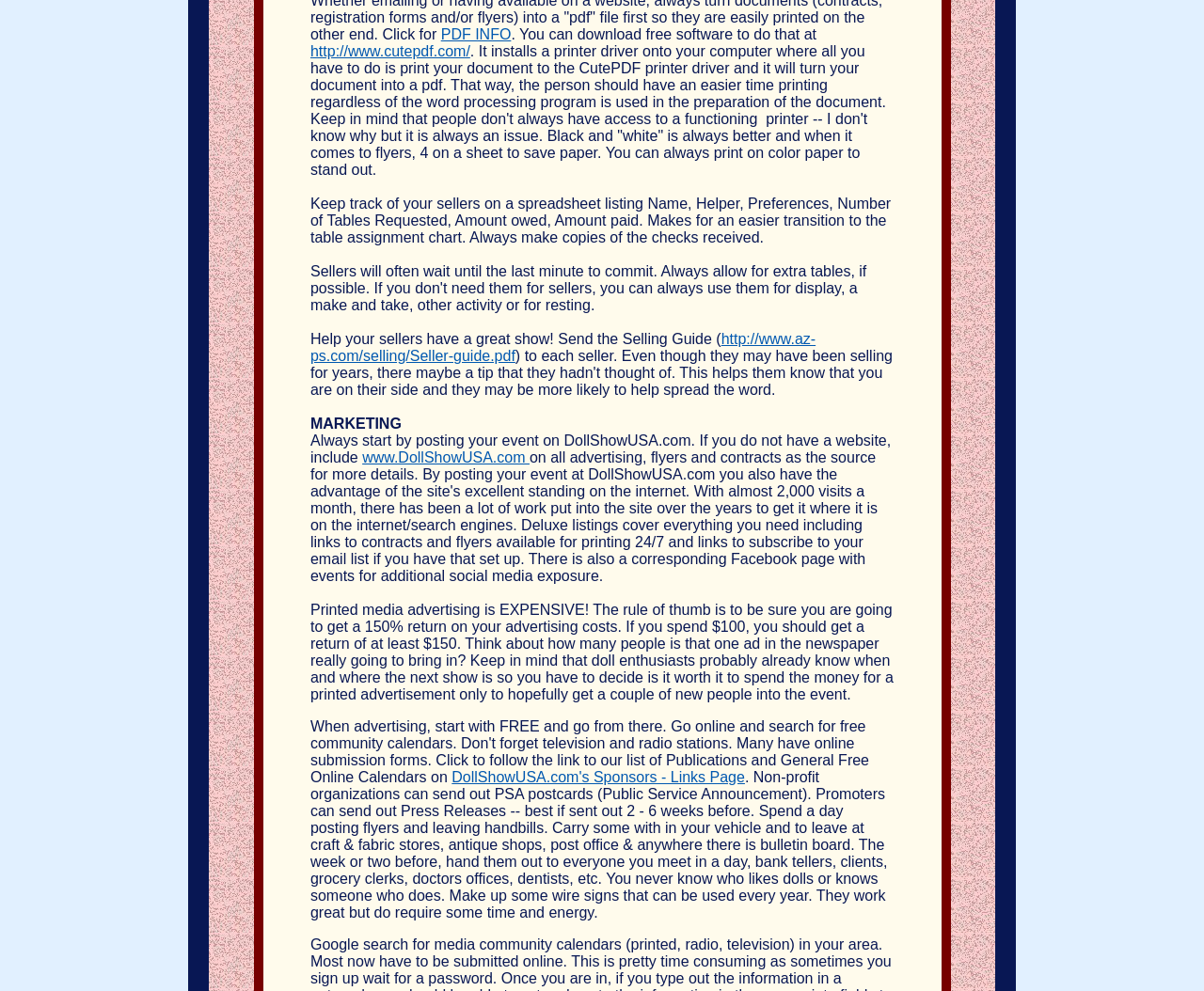How can non-profit organizations promote their event?
From the screenshot, provide a brief answer in one word or phrase.

PSA postcards